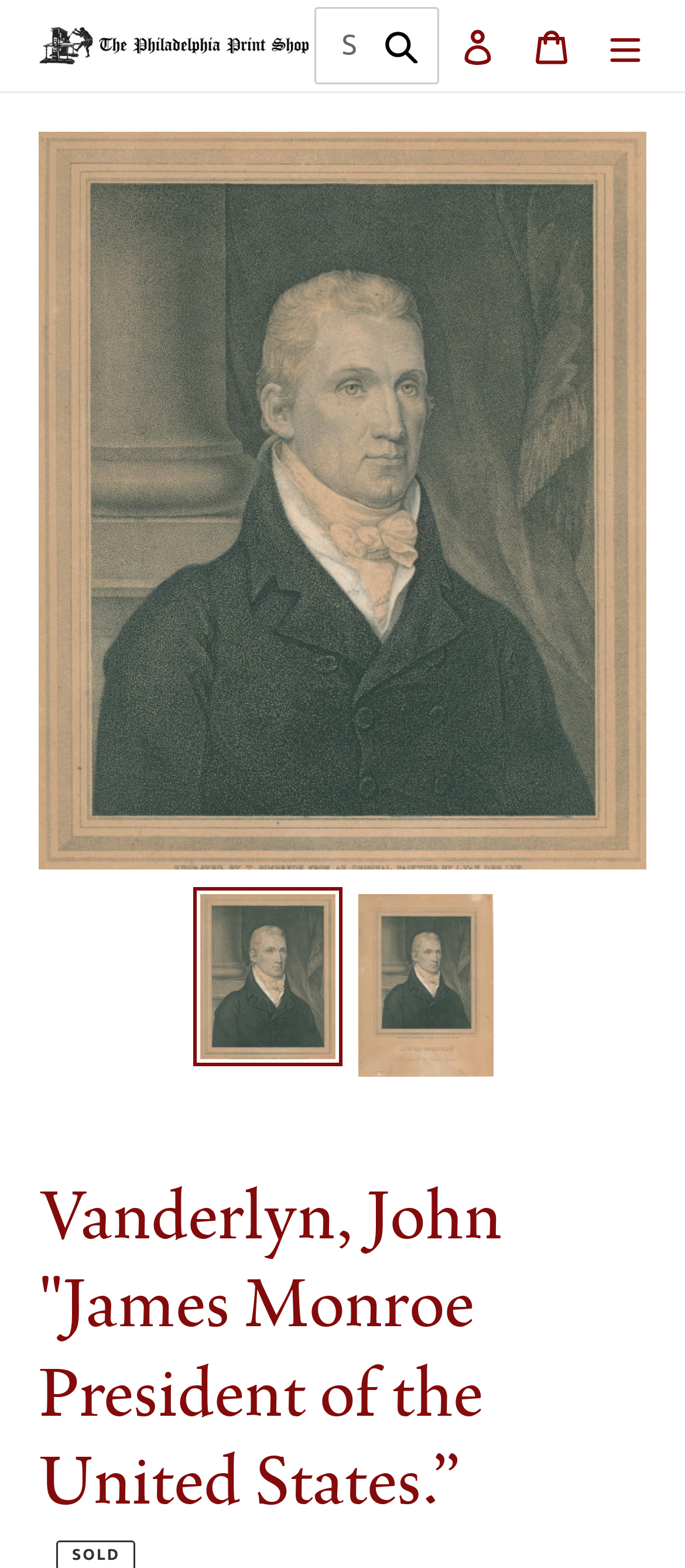Refer to the image and offer a detailed explanation in response to the question: How many links are there in the top navigation bar?

I can see three links in the top navigation bar: 'Log in', 'Cart', and 'Menu'.